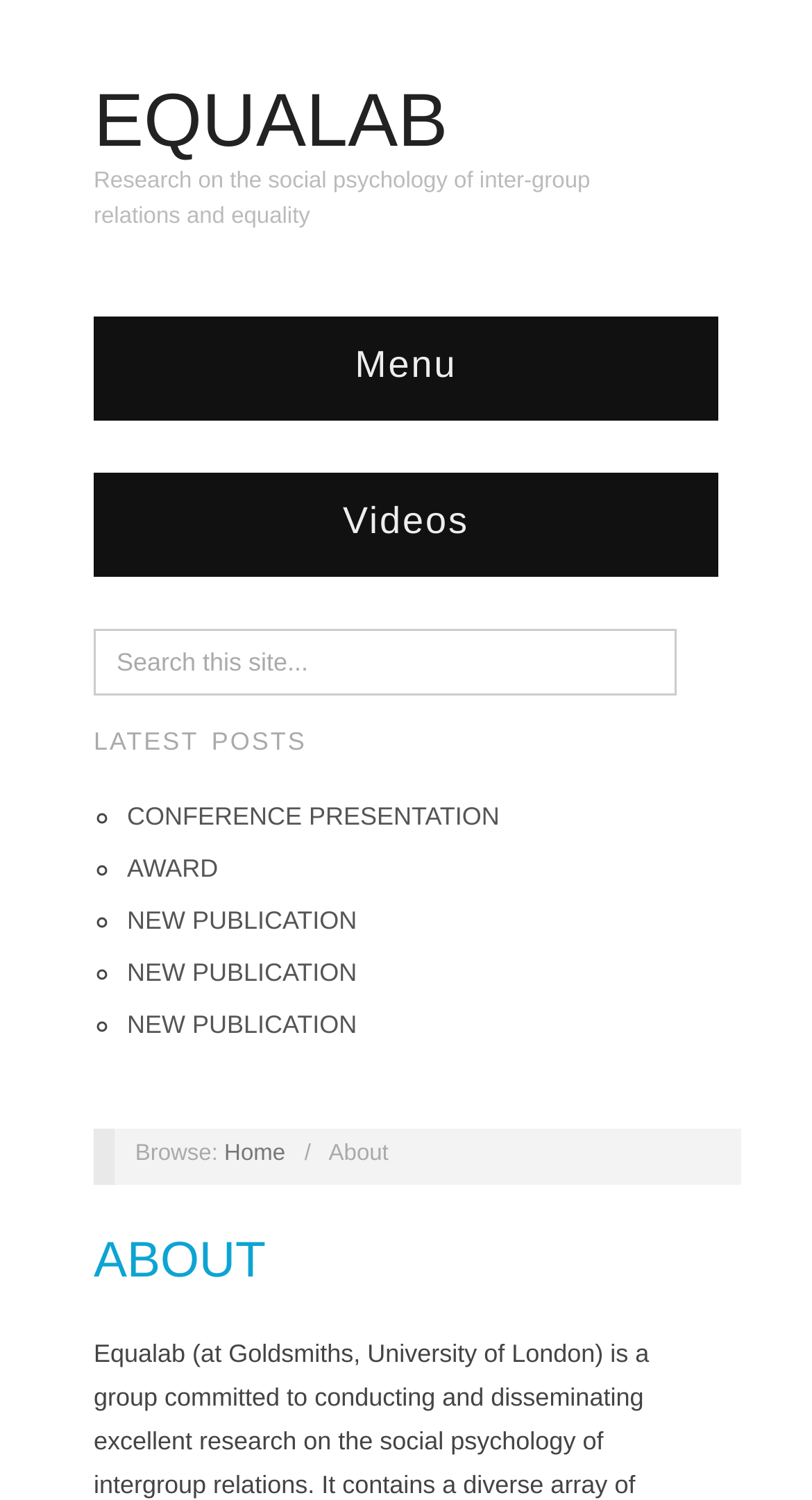Highlight the bounding box coordinates of the region I should click on to meet the following instruction: "View CONFERENCE PRESENTATION".

[0.156, 0.534, 0.615, 0.553]